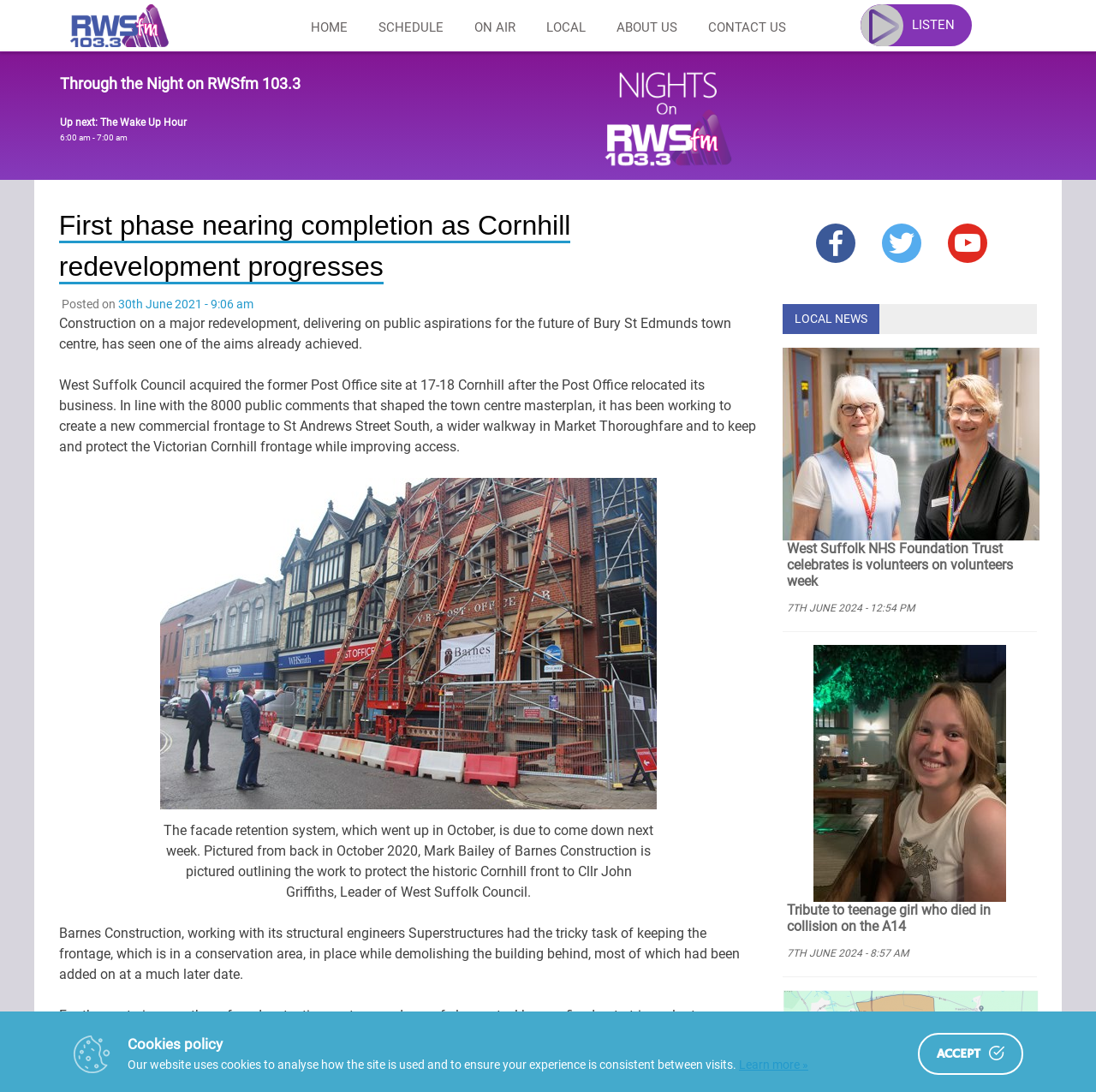Please provide a comprehensive response to the question below by analyzing the image: 
What is the purpose of the façade retention system?

I found the answer by reading the text 'For the past nine months, a façade retention system made up of clamp steel beams fixed onto triangular trusses and a mass of concrete blocks previously described as being, “a bit like Lego bricks,” has kept the historic Cornhill front in place.' which explains the purpose of the façade retention system.